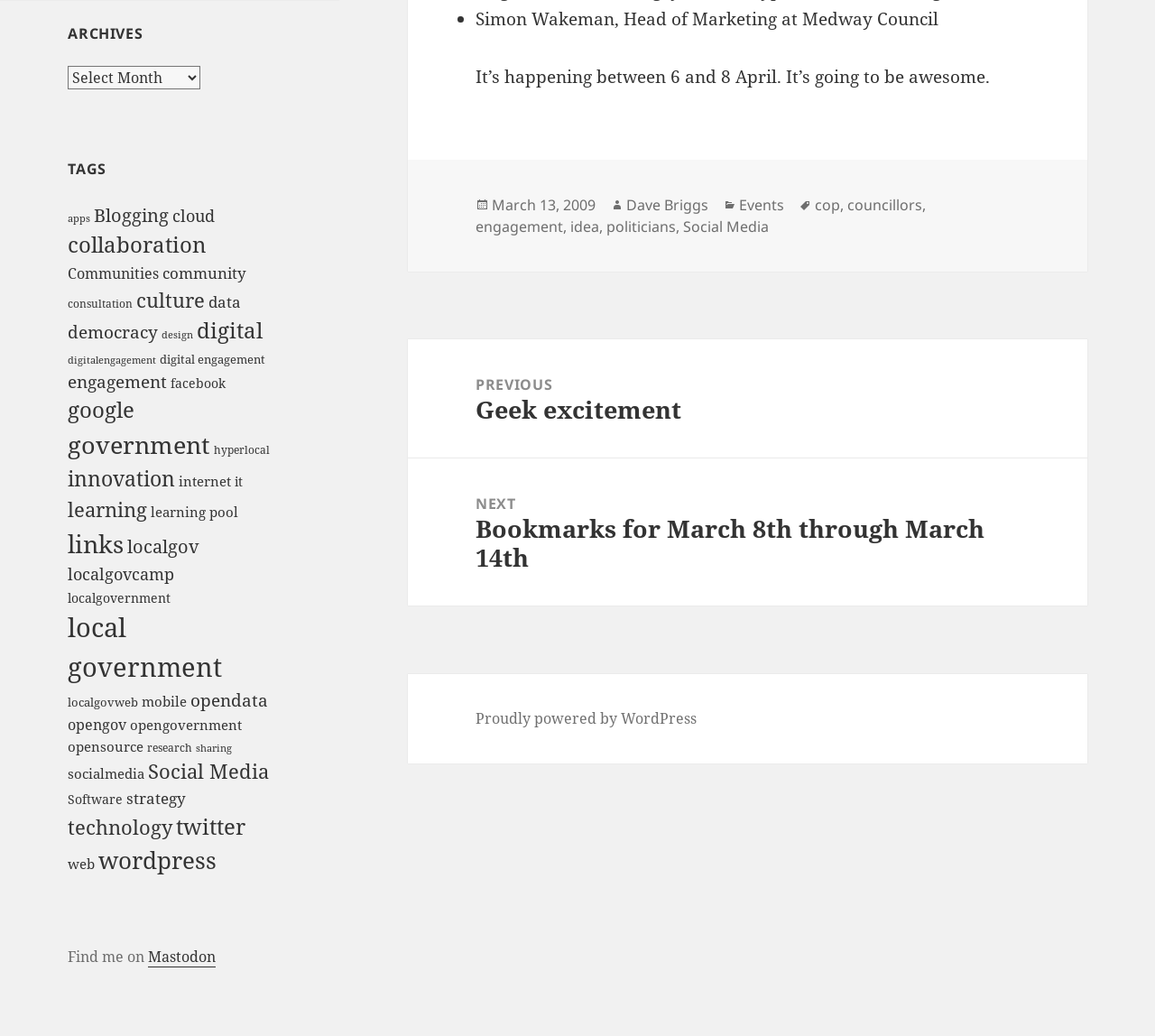Please determine the bounding box coordinates of the element to click in order to execute the following instruction: "Click on the 'TAGS' heading". The coordinates should be four float numbers between 0 and 1, specified as [left, top, right, bottom].

[0.059, 0.152, 0.235, 0.173]